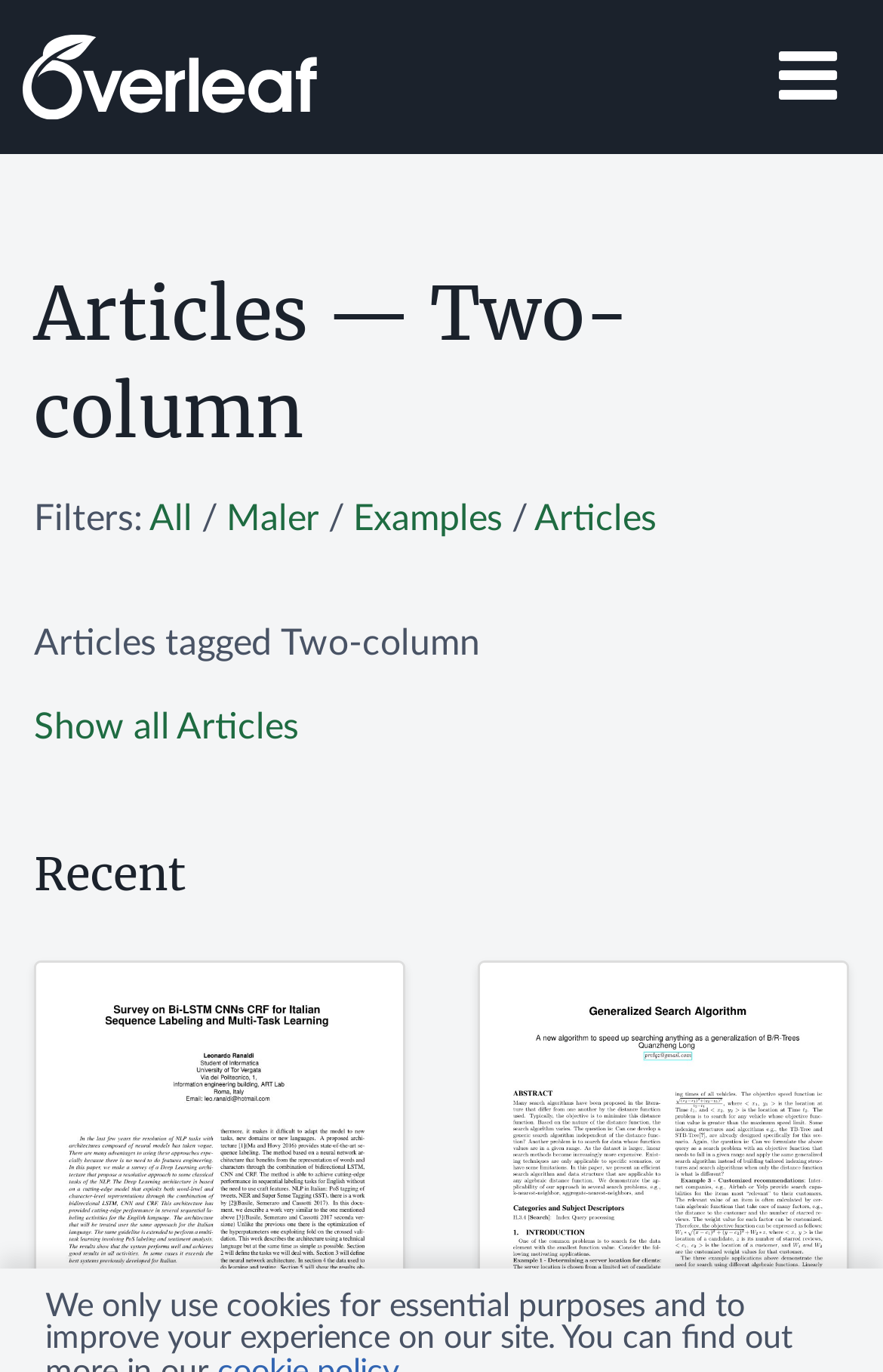Can you provide the bounding box coordinates for the element that should be clicked to implement the instruction: "View Articles tagged Two-column"?

[0.038, 0.455, 0.544, 0.482]